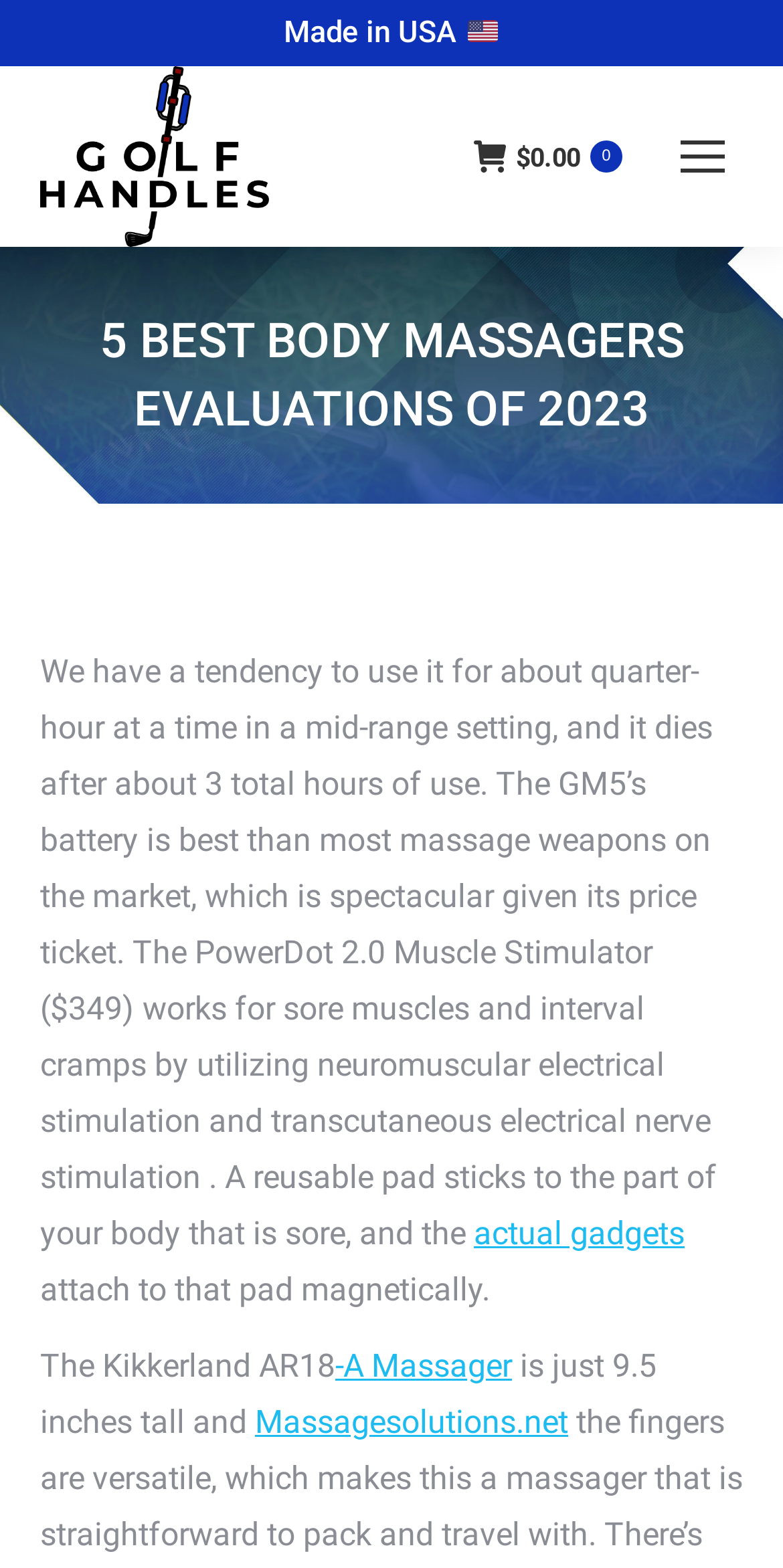Using the elements shown in the image, answer the question comprehensively: How many body massagers are evaluated?

The main heading of the webpage is '5 BEST BODY MASSAGERS EVALUATIONS OF 2023', which indicates that there are 5 body massagers being evaluated.